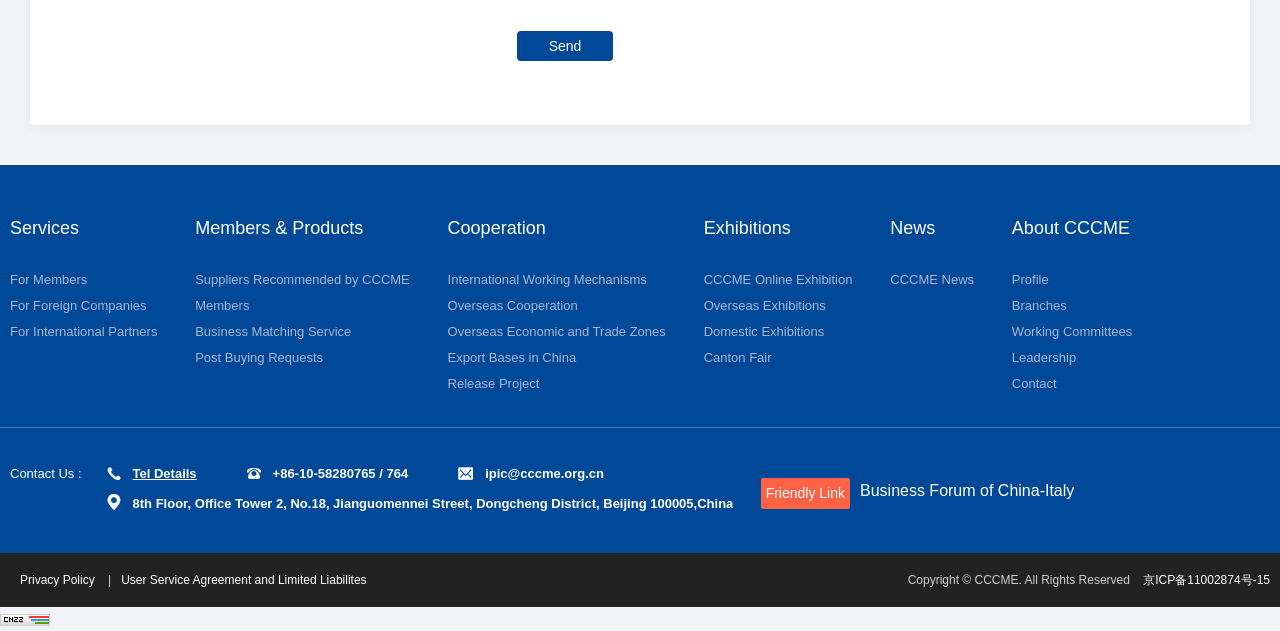Identify the bounding box coordinates of the region I need to click to complete this instruction: "Visit Friendly Link".

[0.594, 0.757, 0.664, 0.806]